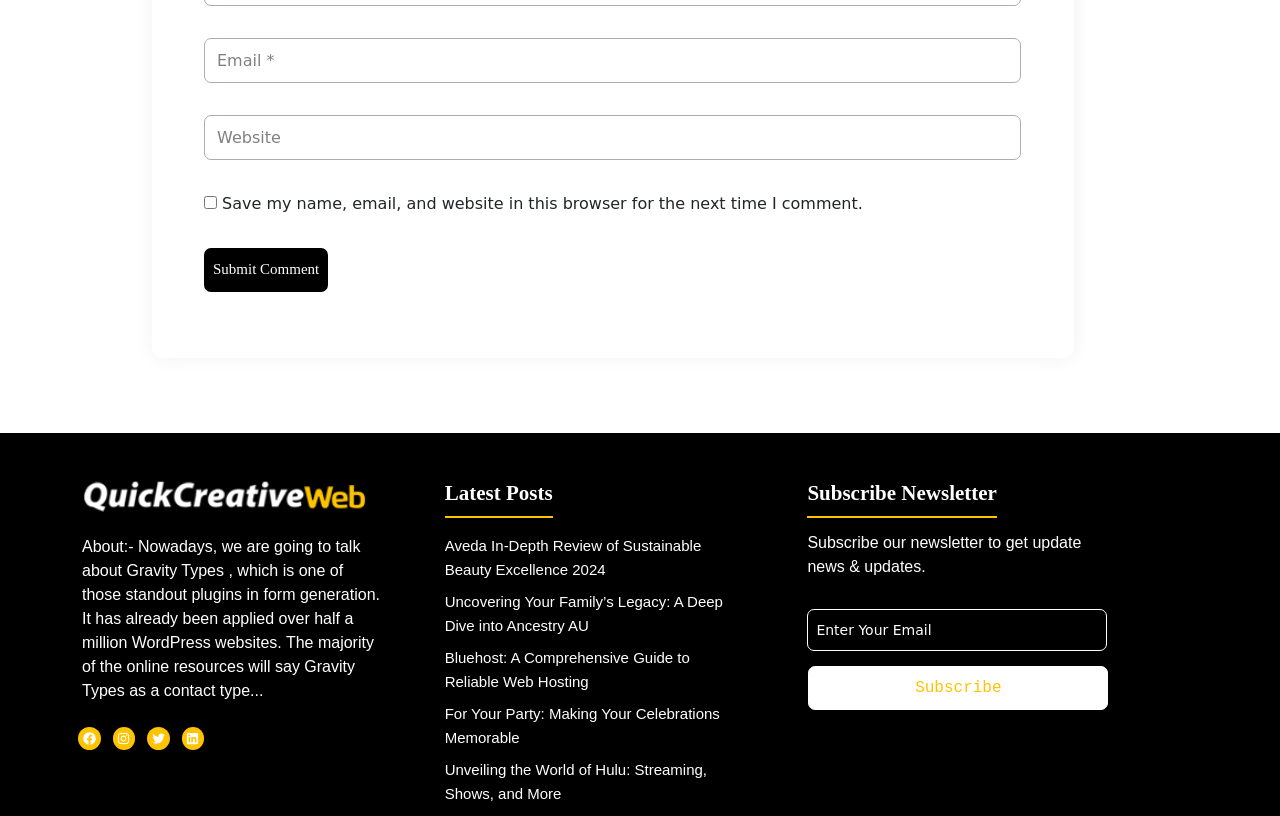Please find the bounding box for the UI element described by: "Subscribe".

[0.632, 0.815, 0.866, 0.869]